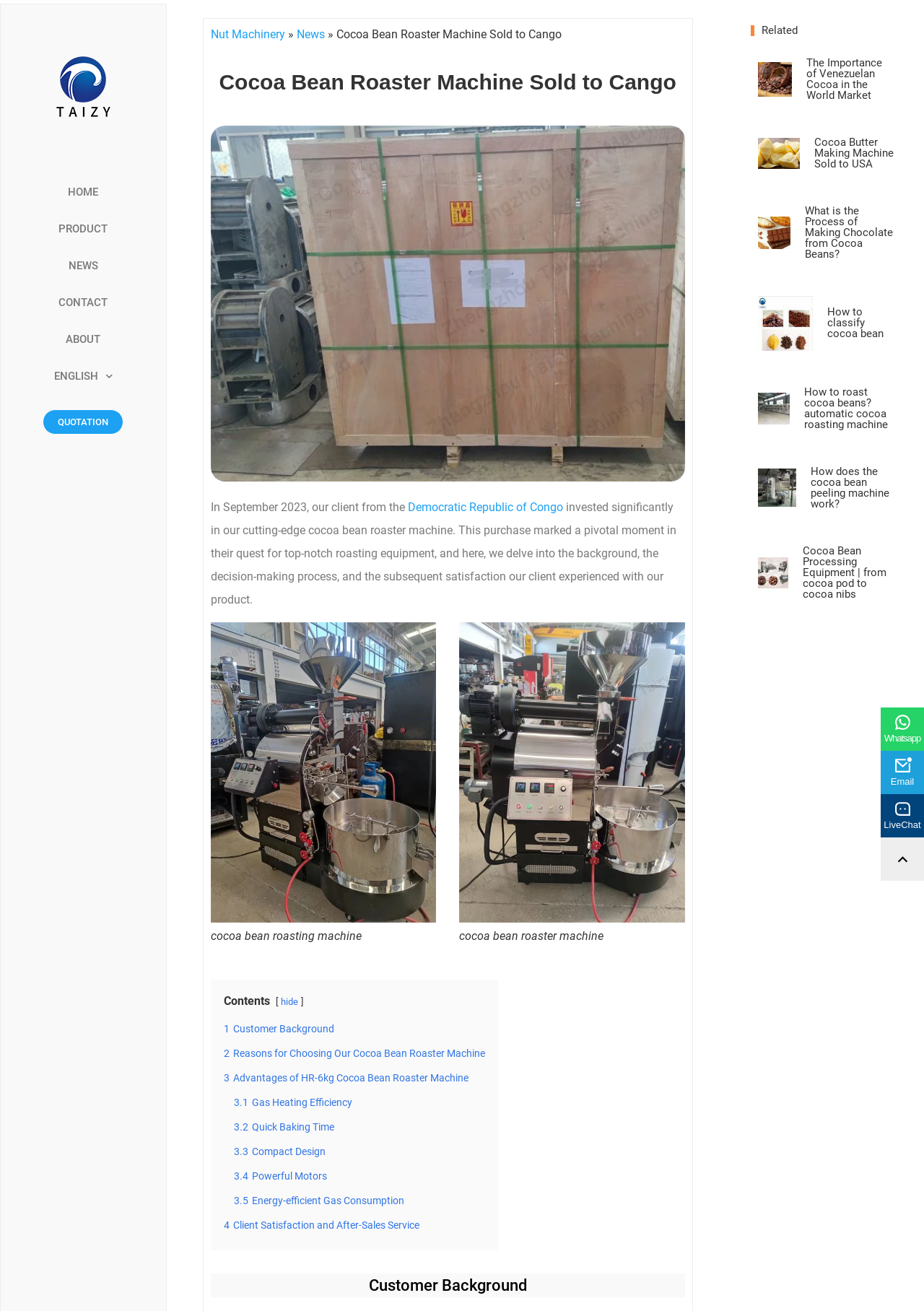Based on the image, please respond to the question with as much detail as possible:
What is the type of machine shown in the shipment picture?

By analyzing the webpage content, we can see that the shipment picture is described as 'shipment picture', and the surrounding text mentions 'cocoa bean roaster machine'. Therefore, we can infer that the machine shown in the shipment picture is a cocoa bean roaster machine.